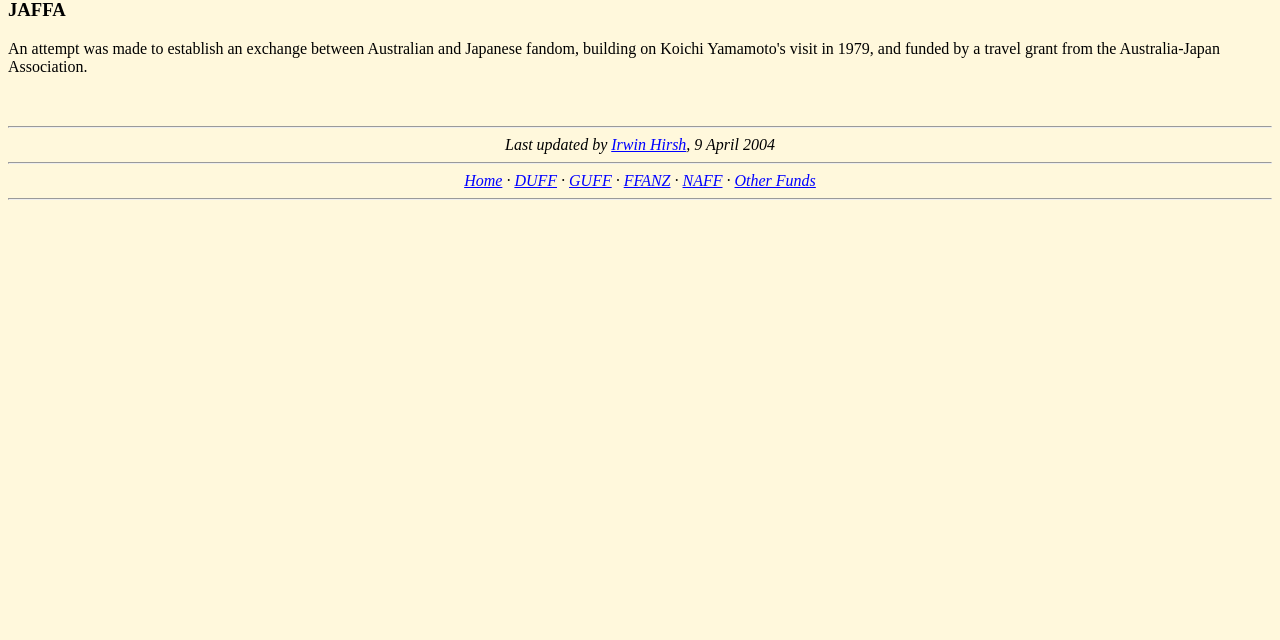Using the webpage screenshot, find the UI element described by Irwin Hirsh. Provide the bounding box coordinates in the format (top-left x, top-left y, bottom-right x, bottom-right y), ensuring all values are floating point numbers between 0 and 1.

[0.478, 0.213, 0.536, 0.239]